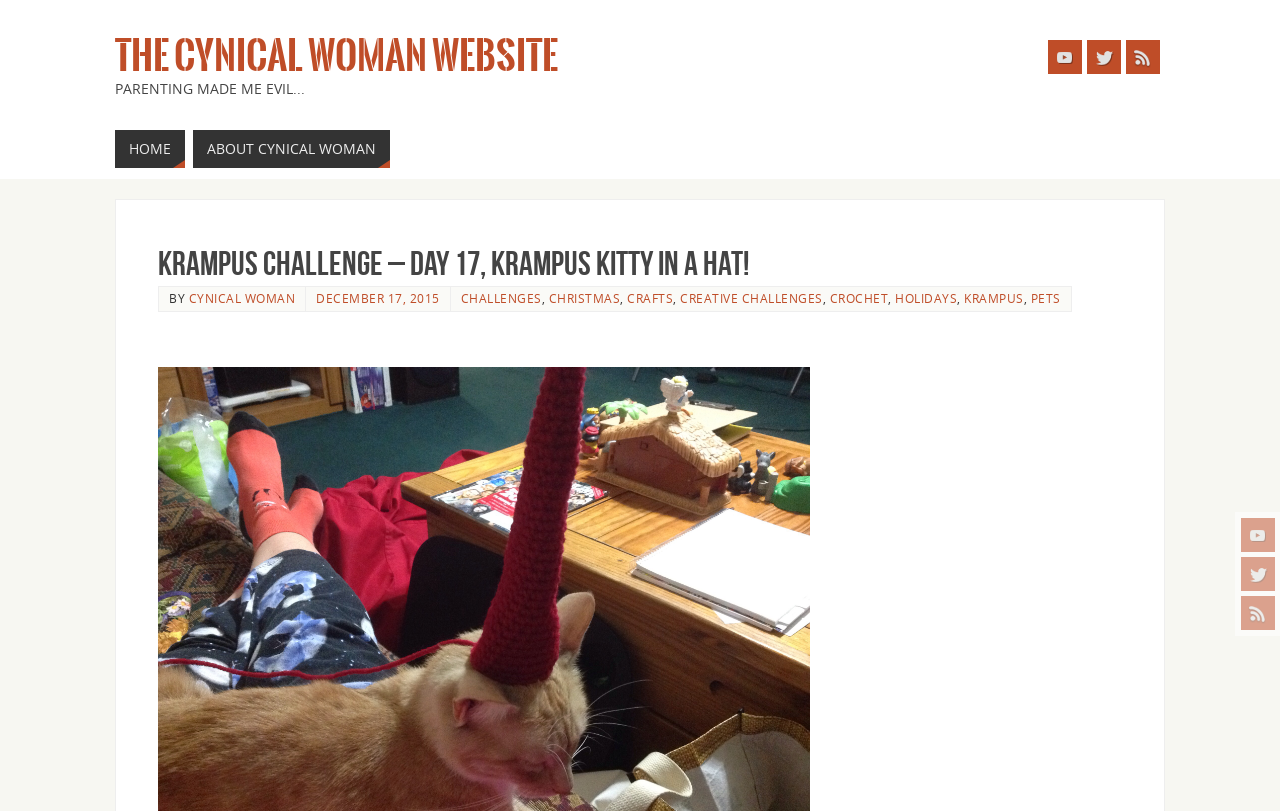Specify the bounding box coordinates for the region that must be clicked to perform the given instruction: "Read about the author".

[0.151, 0.16, 0.305, 0.207]